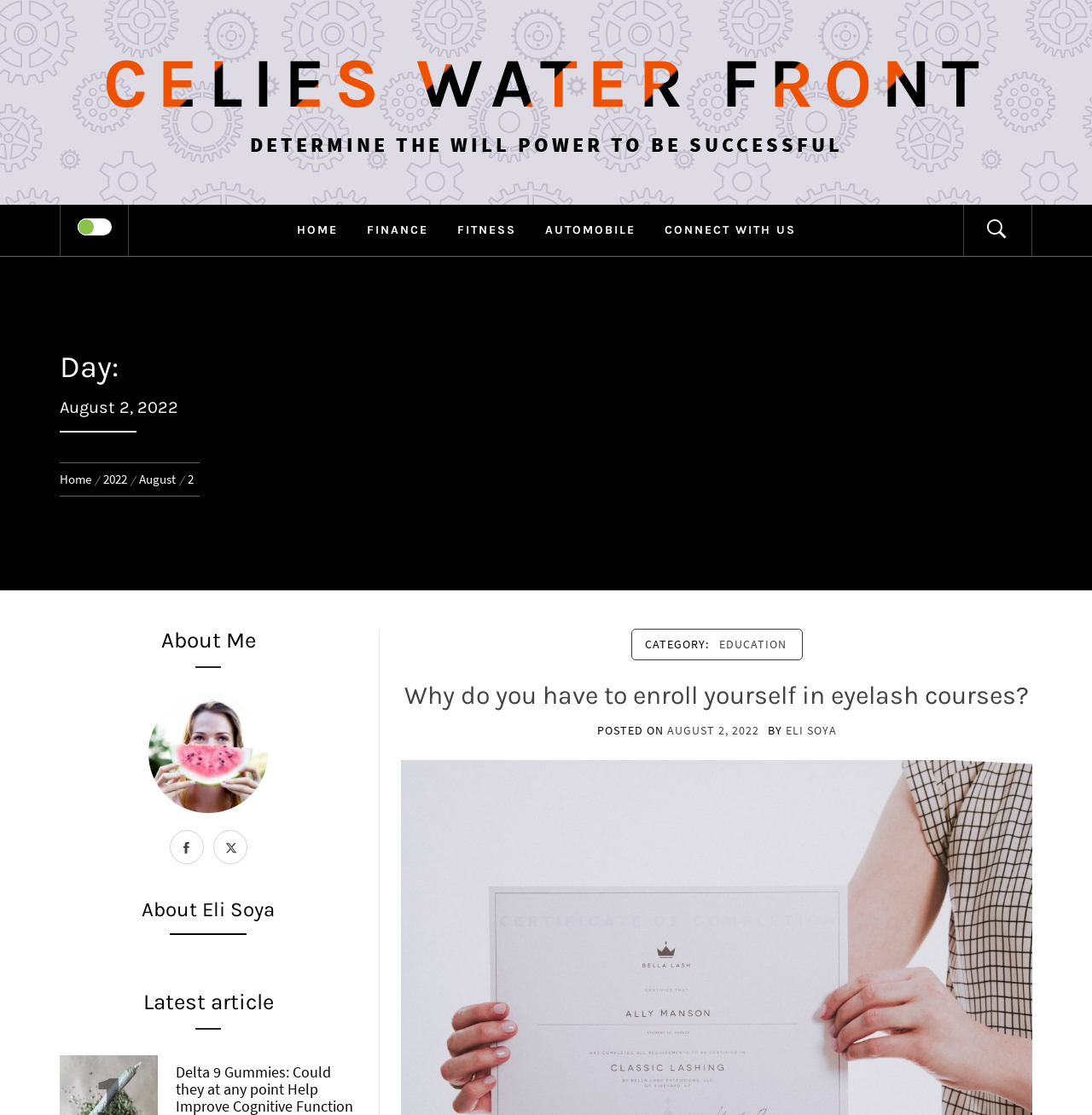Please provide a comprehensive answer to the question based on the screenshot: How many navigation links are there in the breadcrumbs?

I counted the number of links in the breadcrumbs navigation section and found three links: 'Home', '2022', and 'August'.